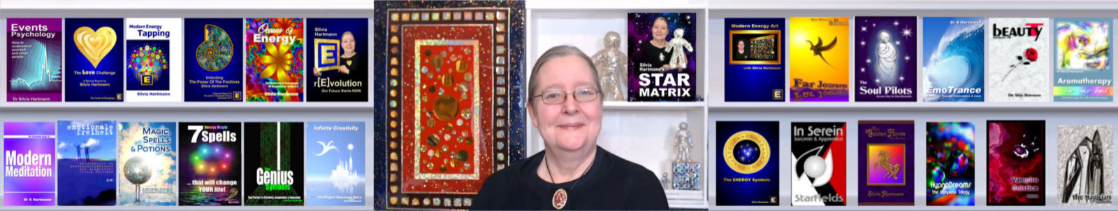Elaborate on the details you observe in the image.

The image features Silvia Hartmann, a notable figure in the realm of modern energy work and self-help, smiling warmly as she stands before a vibrant display of her published works. Behind her, a variety of book covers are showcased, illustrating her diverse contributions to topics such as meditation, magic, and personal development. The setting is adorned with decorative items, including a richly patterned tapestry that adds aesthetic depth to the scene. The color palette is bright and inviting, reflecting the uplifting themes of her publications. Silvia’s presence exudes enthusiasm for her subjects, inviting viewers to explore her insights on attracting love and improving one's life through DIY magic practices.